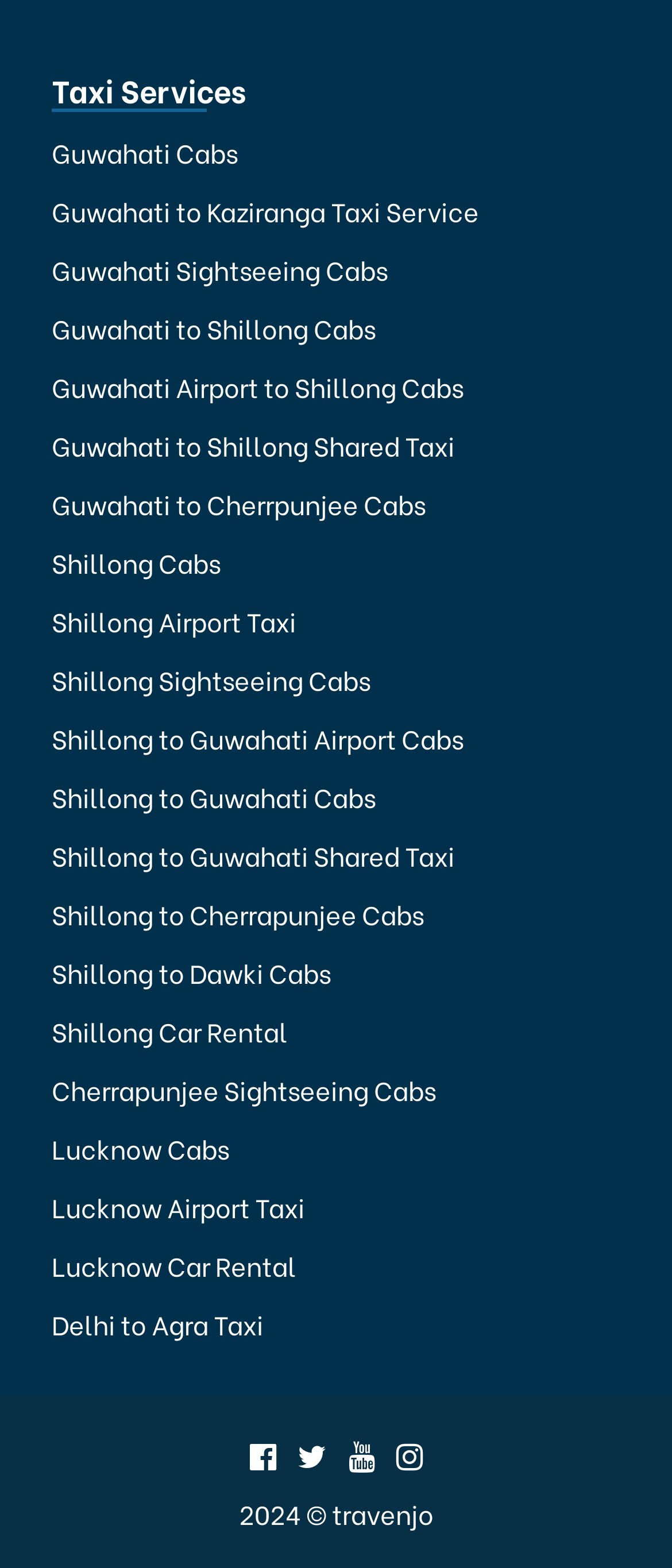Determine the bounding box coordinates for the area that needs to be clicked to fulfill this task: "Get a quote for Delhi to Agra Taxi". The coordinates must be given as four float numbers between 0 and 1, i.e., [left, top, right, bottom].

[0.077, 0.832, 0.392, 0.856]